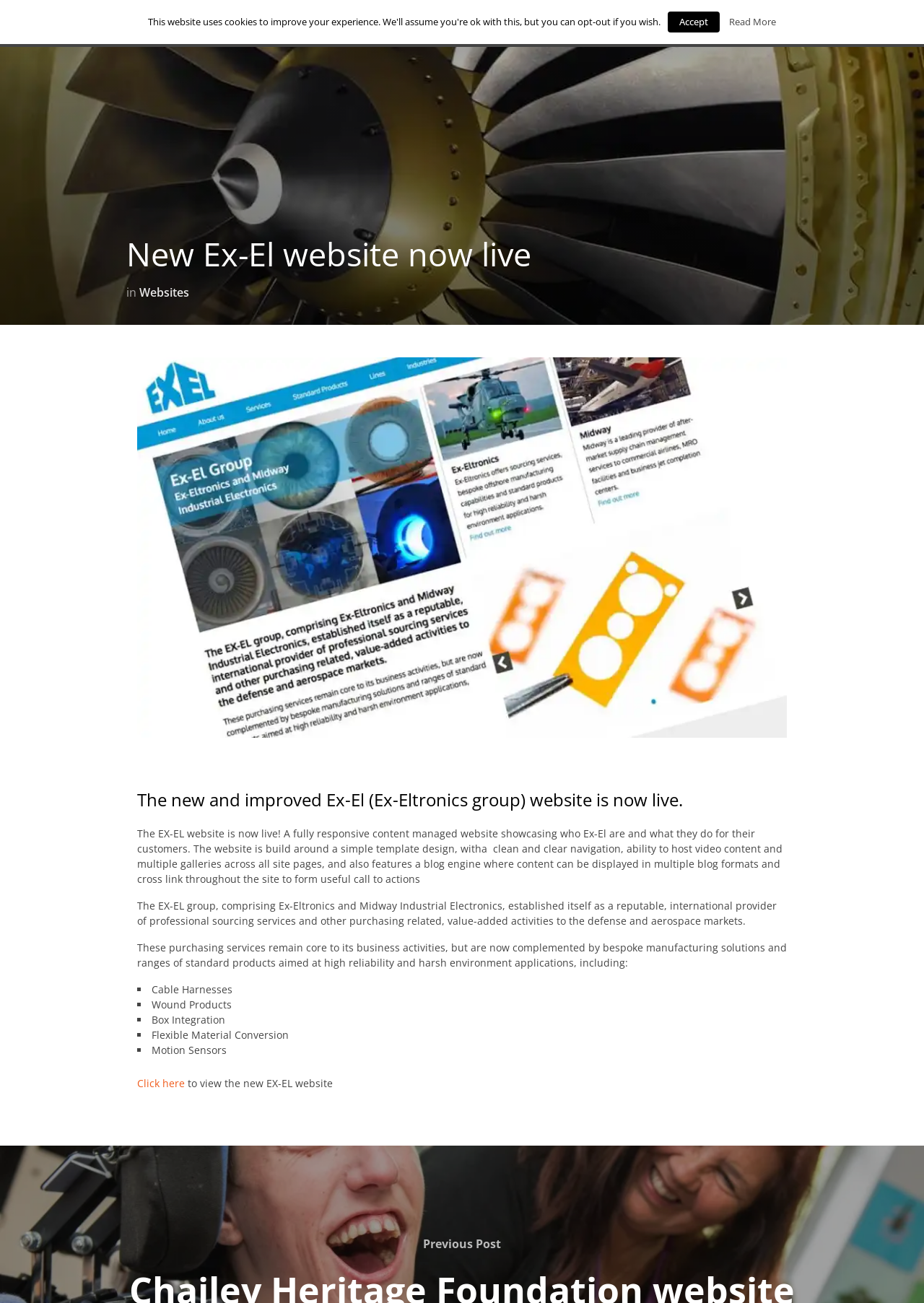From the image, can you give a detailed response to the question below:
What can be found on the Ex-El website?

The Ex-El website features a range of content, including video content, multiple galleries, and a blog engine. This is stated in the paragraph of text below the heading, which describes the website's features and functionality.